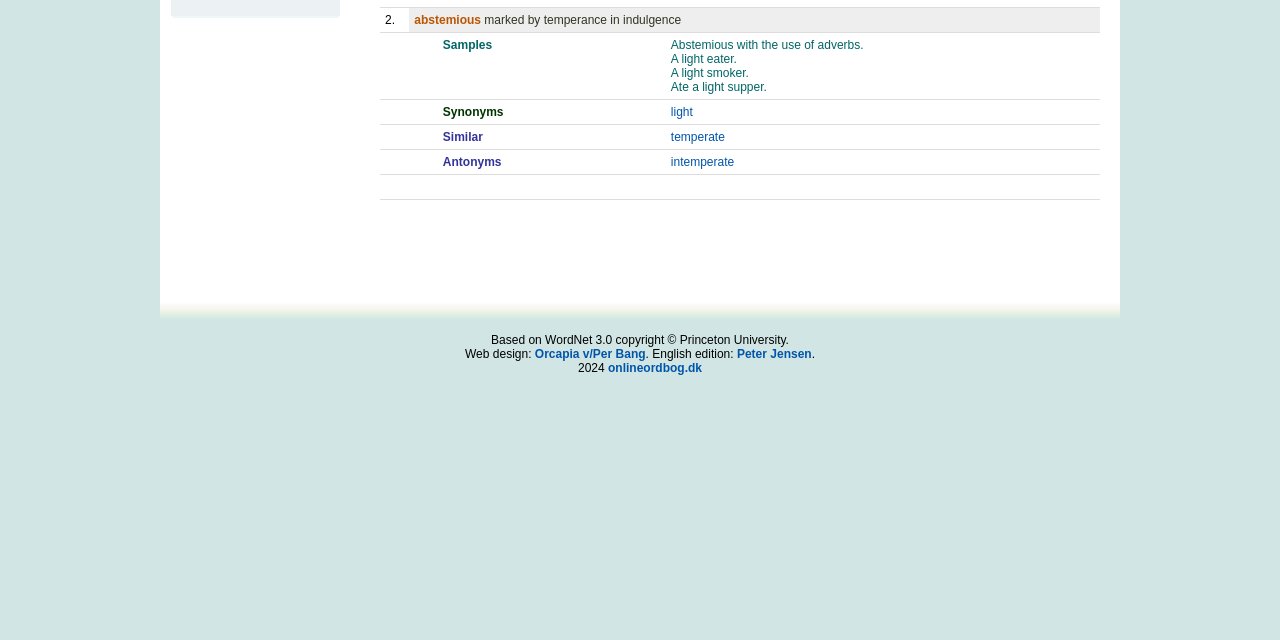Can you find the bounding box coordinates for the UI element given this description: "Peter Jensen"? Provide the coordinates as four float numbers between 0 and 1: [left, top, right, bottom].

[0.576, 0.542, 0.634, 0.564]